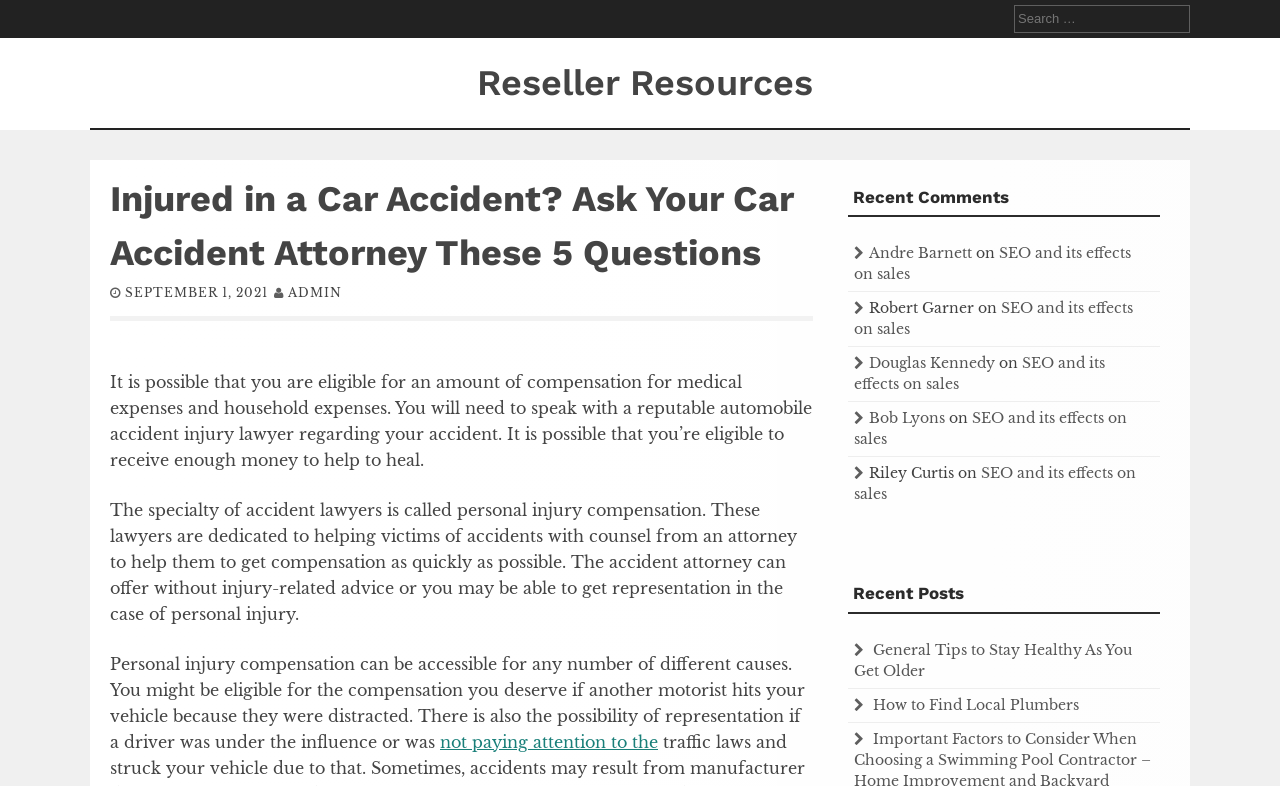Please find the bounding box coordinates of the element that you should click to achieve the following instruction: "Visit Reseller Resources". The coordinates should be presented as four float numbers between 0 and 1: [left, top, right, bottom].

[0.373, 0.078, 0.635, 0.132]